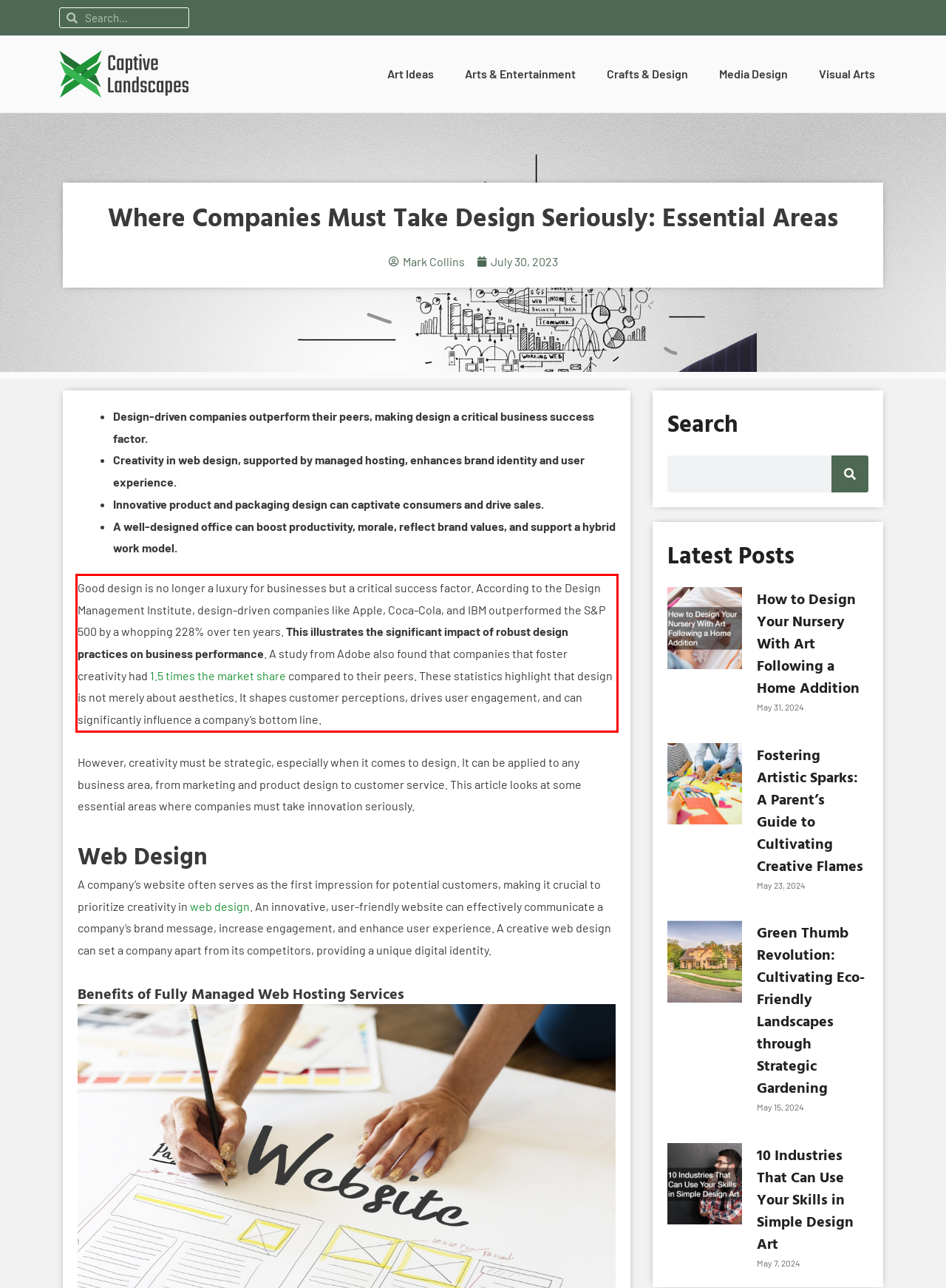Please identify the text within the red rectangular bounding box in the provided webpage screenshot.

Good design is no longer a luxury for businesses but a critical success factor. According to the Design Management Institute, design-driven companies like Apple, Coca-Cola, and IBM outperformed the S&P 500 by a whopping 228% over ten years. This illustrates the significant impact of robust design practices on business performance. A study from Adobe also found that companies that foster creativity had 1.5 times the market share compared to their peers. These statistics highlight that design is not merely about aesthetics. It shapes customer perceptions, drives user engagement, and can significantly influence a company’s bottom line.